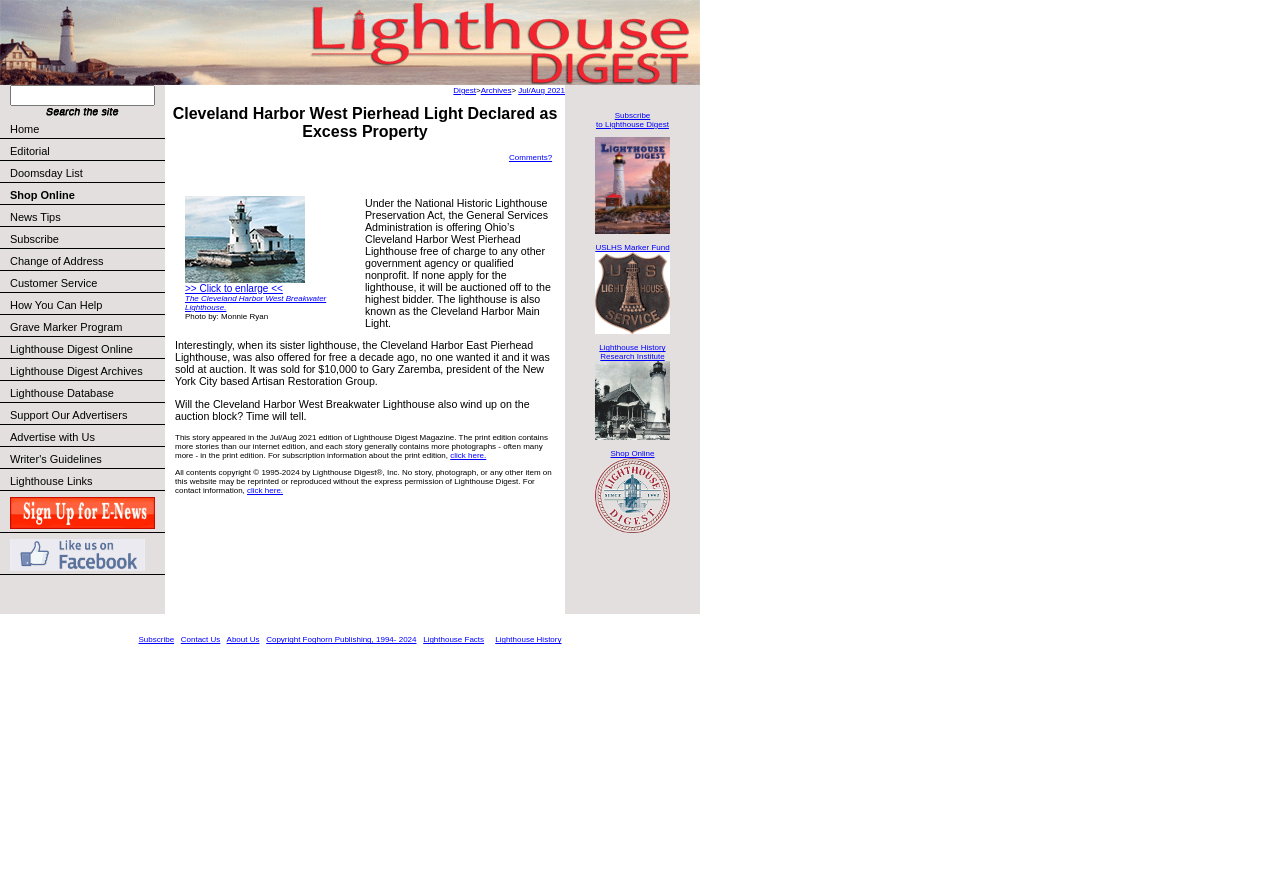Predict the bounding box of the UI element that fits this description: "aria-label="Advertisement" name="aswift_0" title="Advertisement"".

None